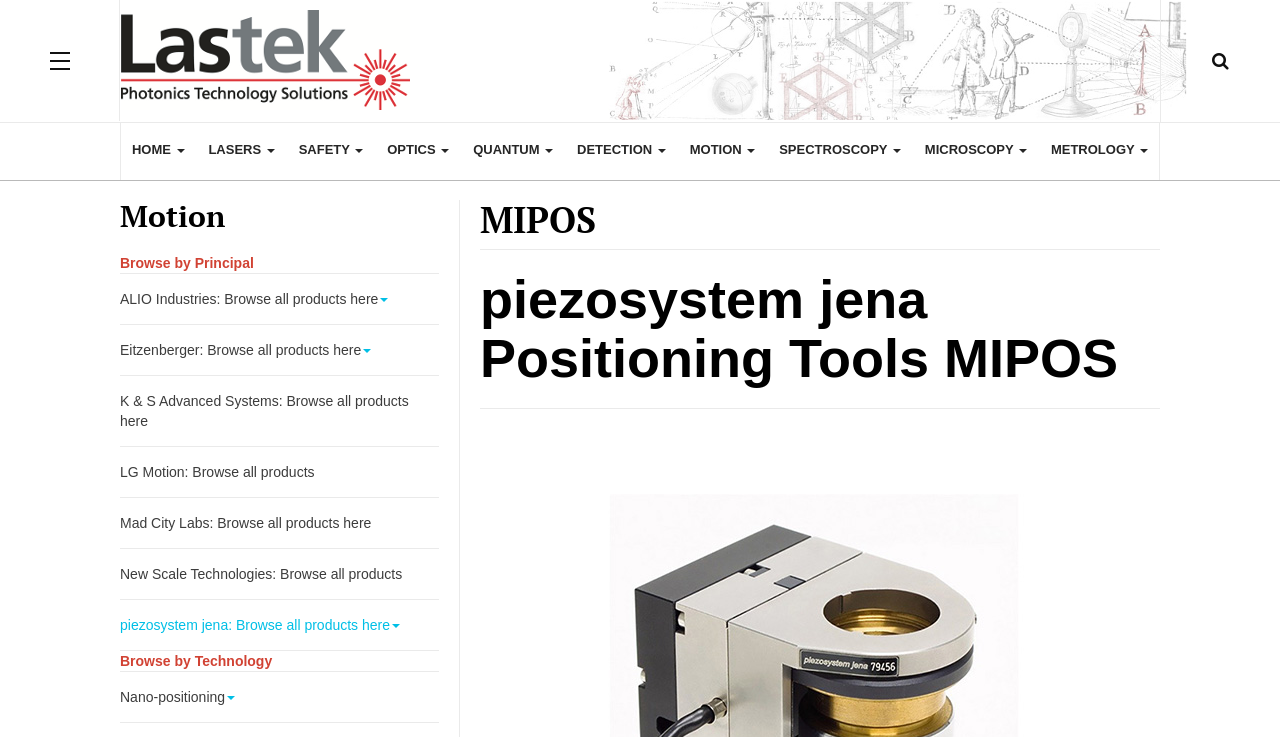Locate the bounding box coordinates of the element's region that should be clicked to carry out the following instruction: "Visit the 'Lastek' homepage". The coordinates need to be four float numbers between 0 and 1, i.e., [left, top, right, bottom].

[0.07, 0.0, 0.93, 0.163]